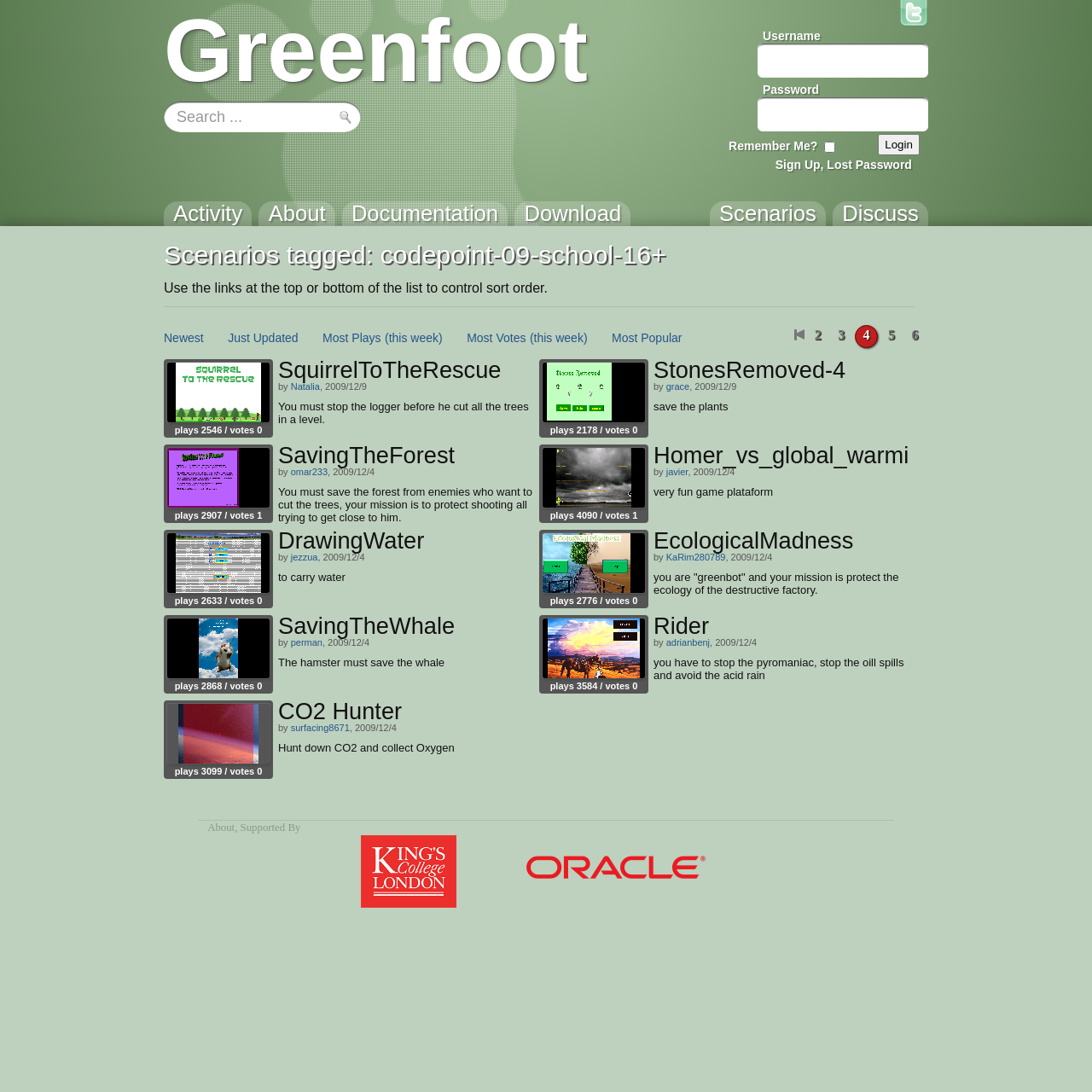Give the bounding box coordinates for the element described as: "Just Updated".

[0.209, 0.303, 0.273, 0.315]